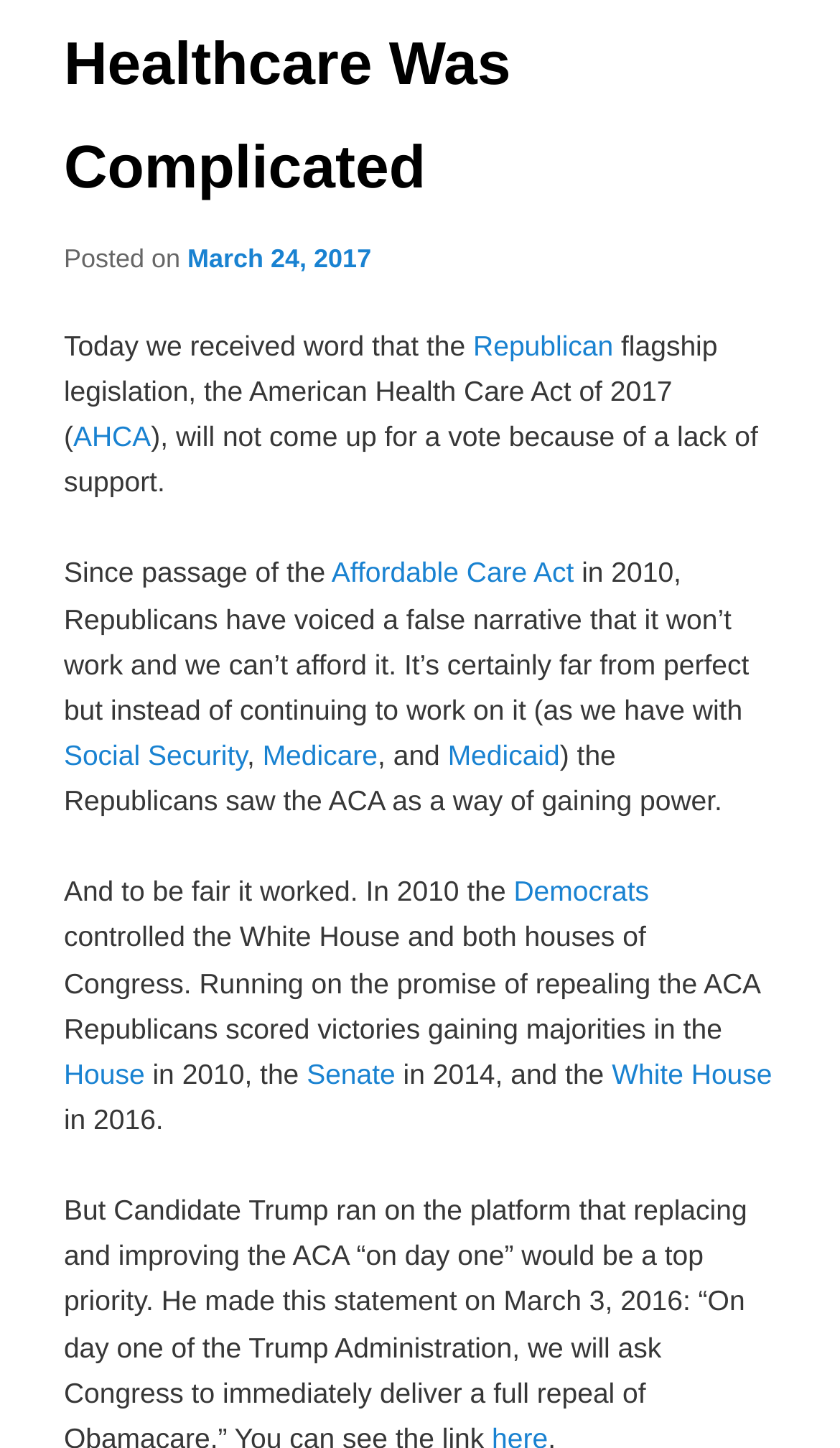Refer to the image and answer the question with as much detail as possible: What are the three government programs mentioned in the text?

I found the answer by reading the text and finding the links 'Social Security', 'Medicare', and 'Medicaid' which are mentioned as government programs.